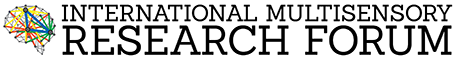Use the information in the screenshot to answer the question comprehensively: What is represented by the multi-colored lines in the logo?

The caption states that the design features a stylized brain graphic integrated with vibrant, multi-colored lines representing various sensory networks and pathways, which implies that the multi-colored lines in the logo represent sensory networks and pathways.